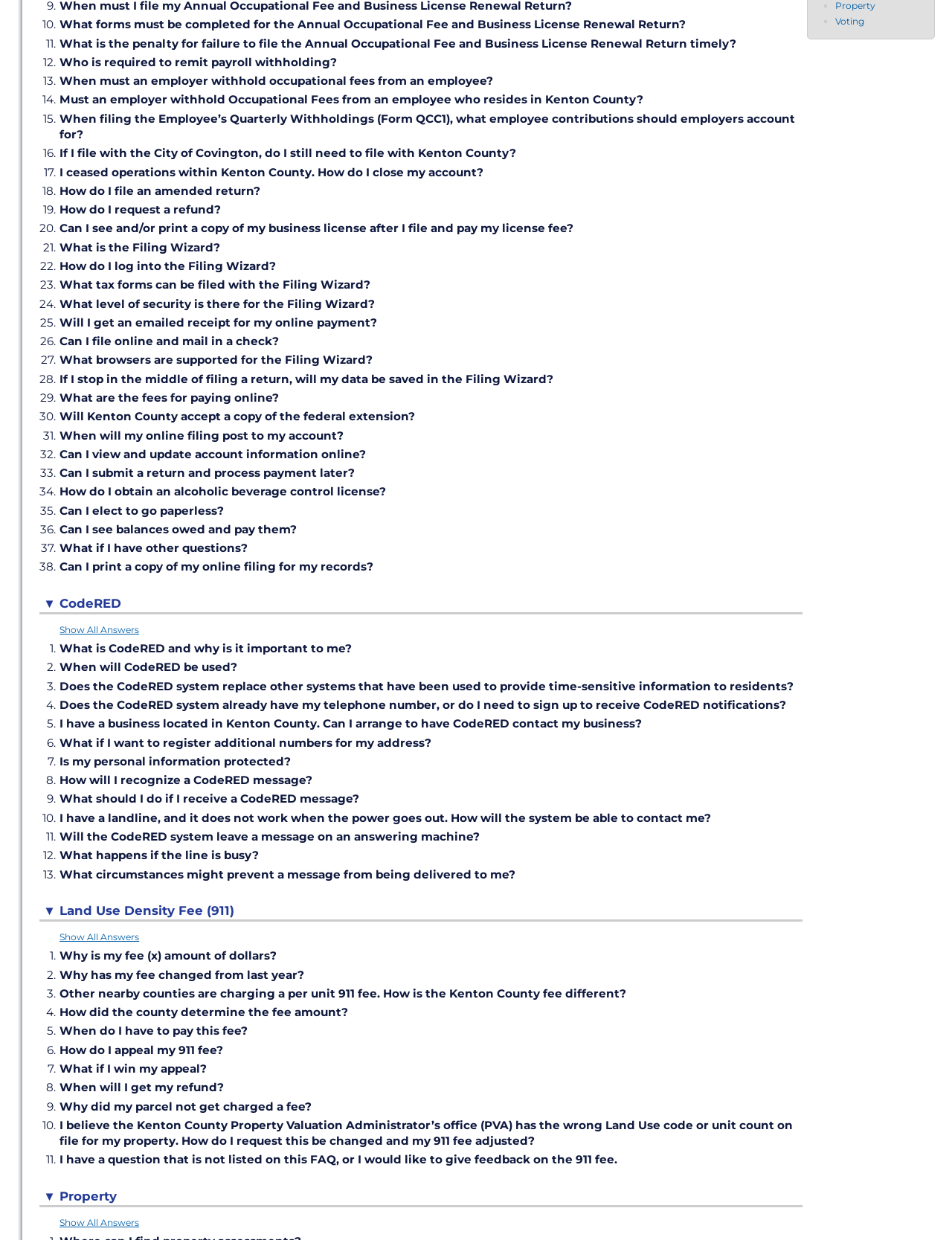Given the element description Show All Answers, predict the bounding box coordinates for the UI element in the webpage screenshot. The format should be (top-left x, top-left y, bottom-right x, bottom-right y), and the values should be between 0 and 1.

[0.063, 0.751, 0.146, 0.76]